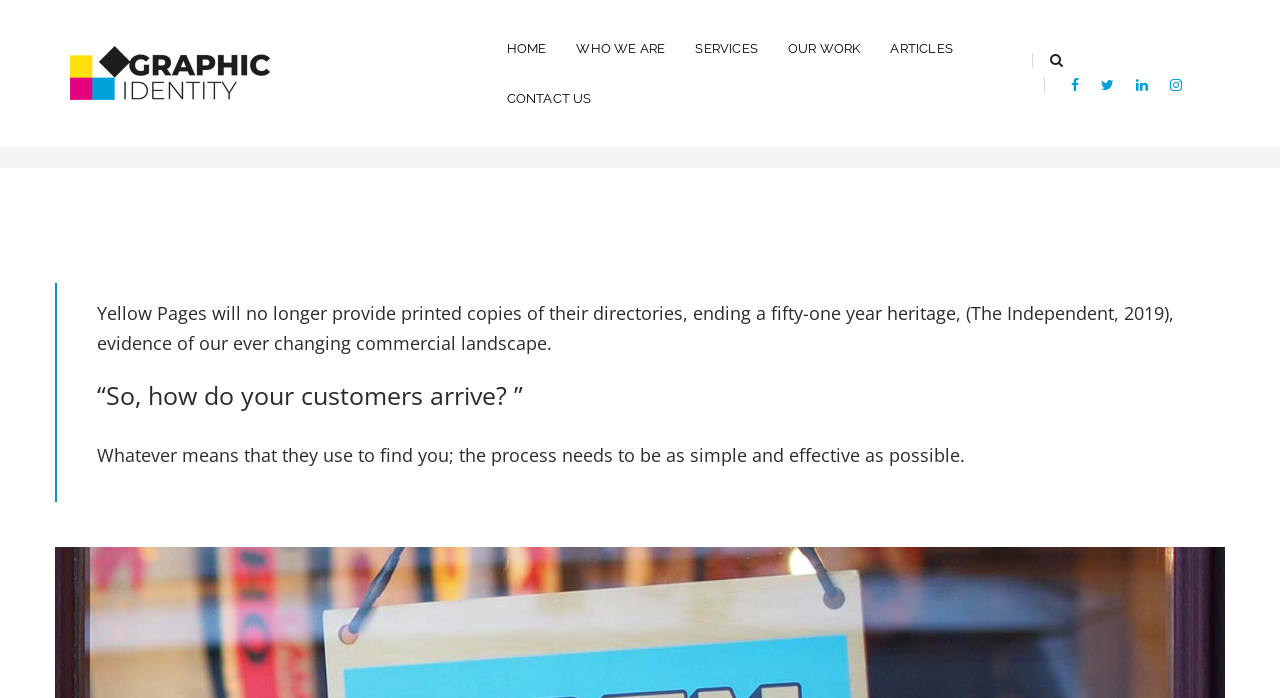Find the bounding box coordinates for the area you need to click to carry out the instruction: "Read the article title". The coordinates should be four float numbers between 0 and 1, indicated as [left, top, right, bottom].

[0.055, 0.153, 0.641, 0.191]